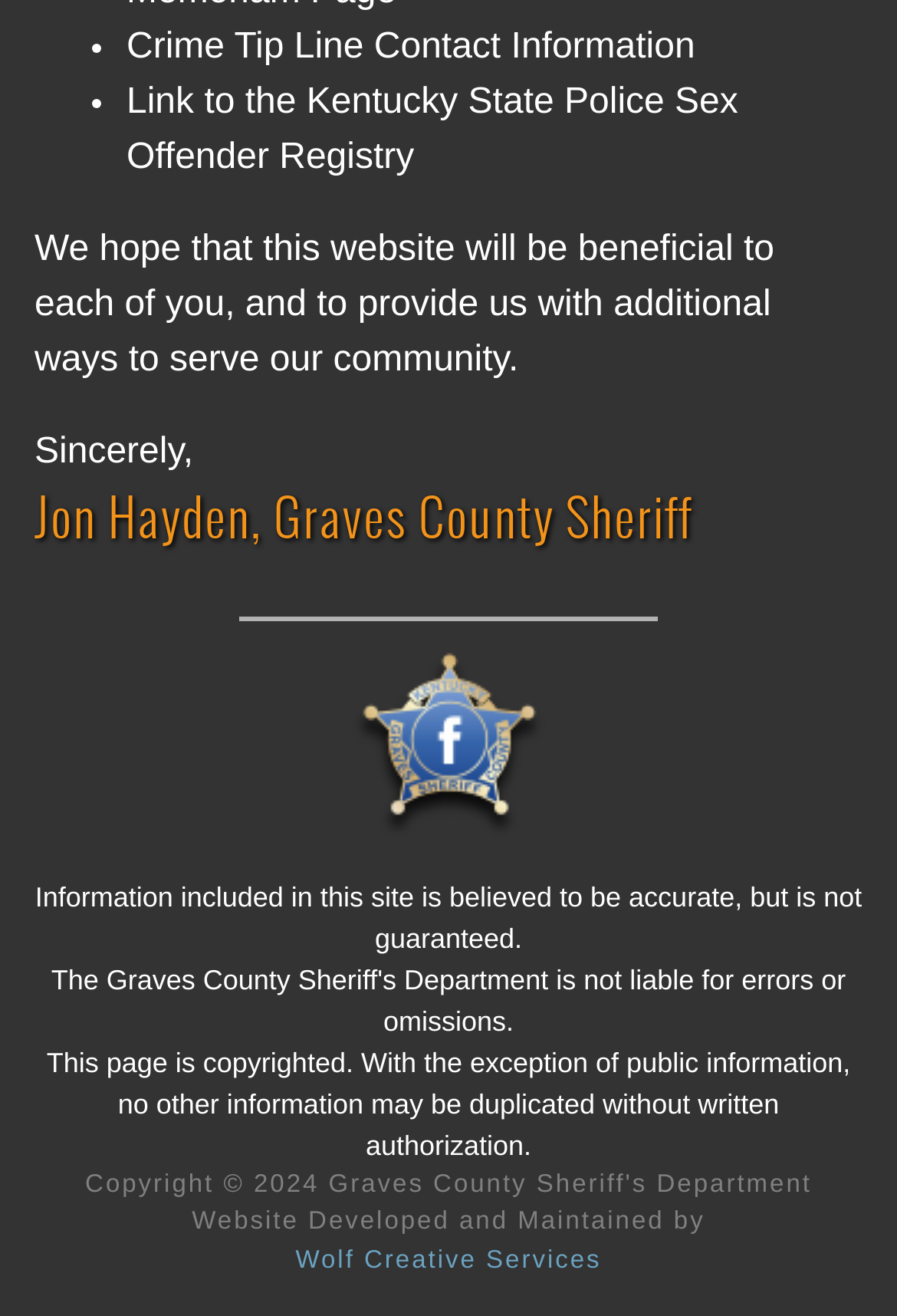What is the purpose of the website?
Look at the image and answer the question with a single word or phrase.

To serve the community